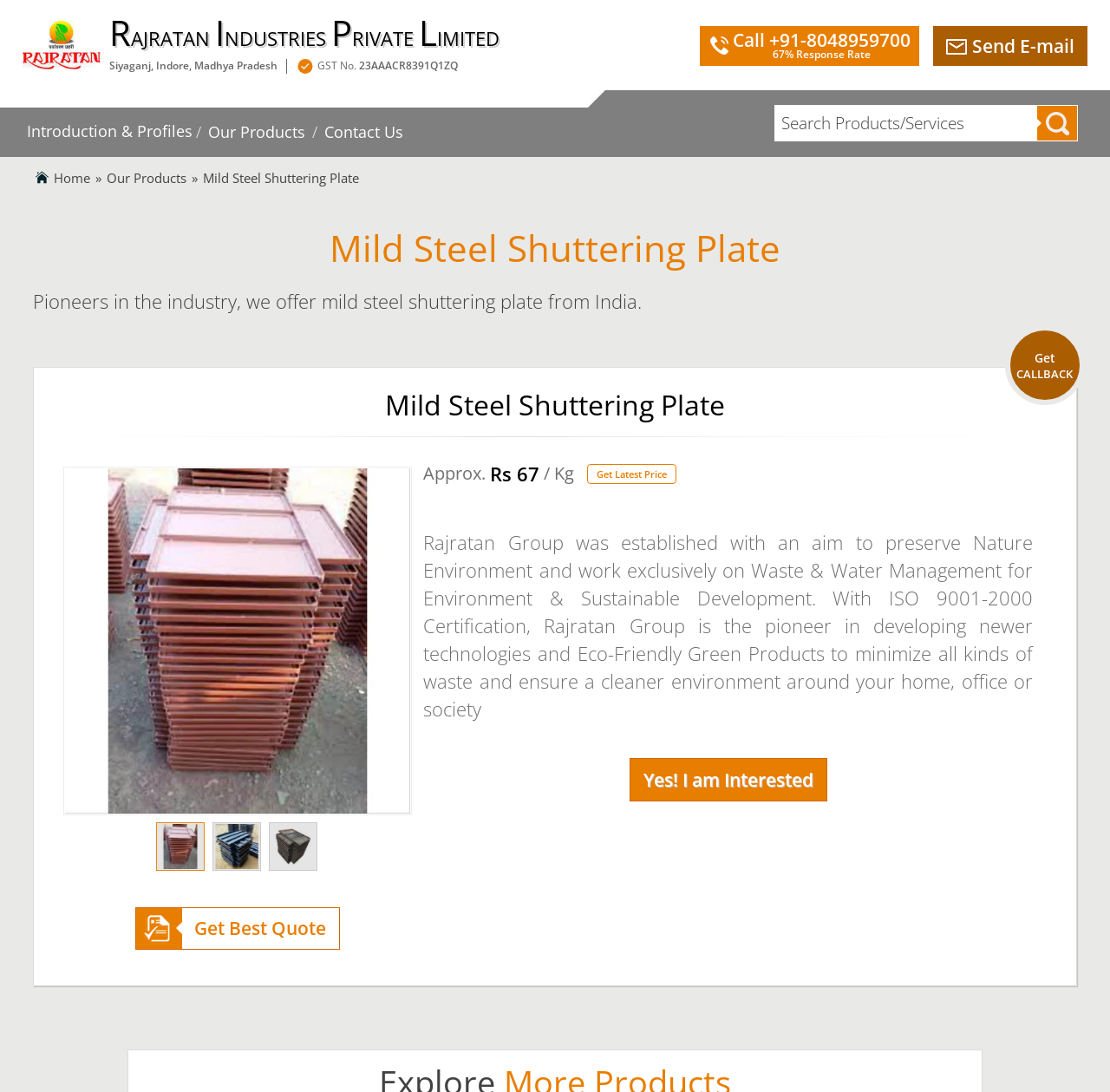Give a short answer to this question using one word or a phrase:
What is the phone number?

+91-8048959700